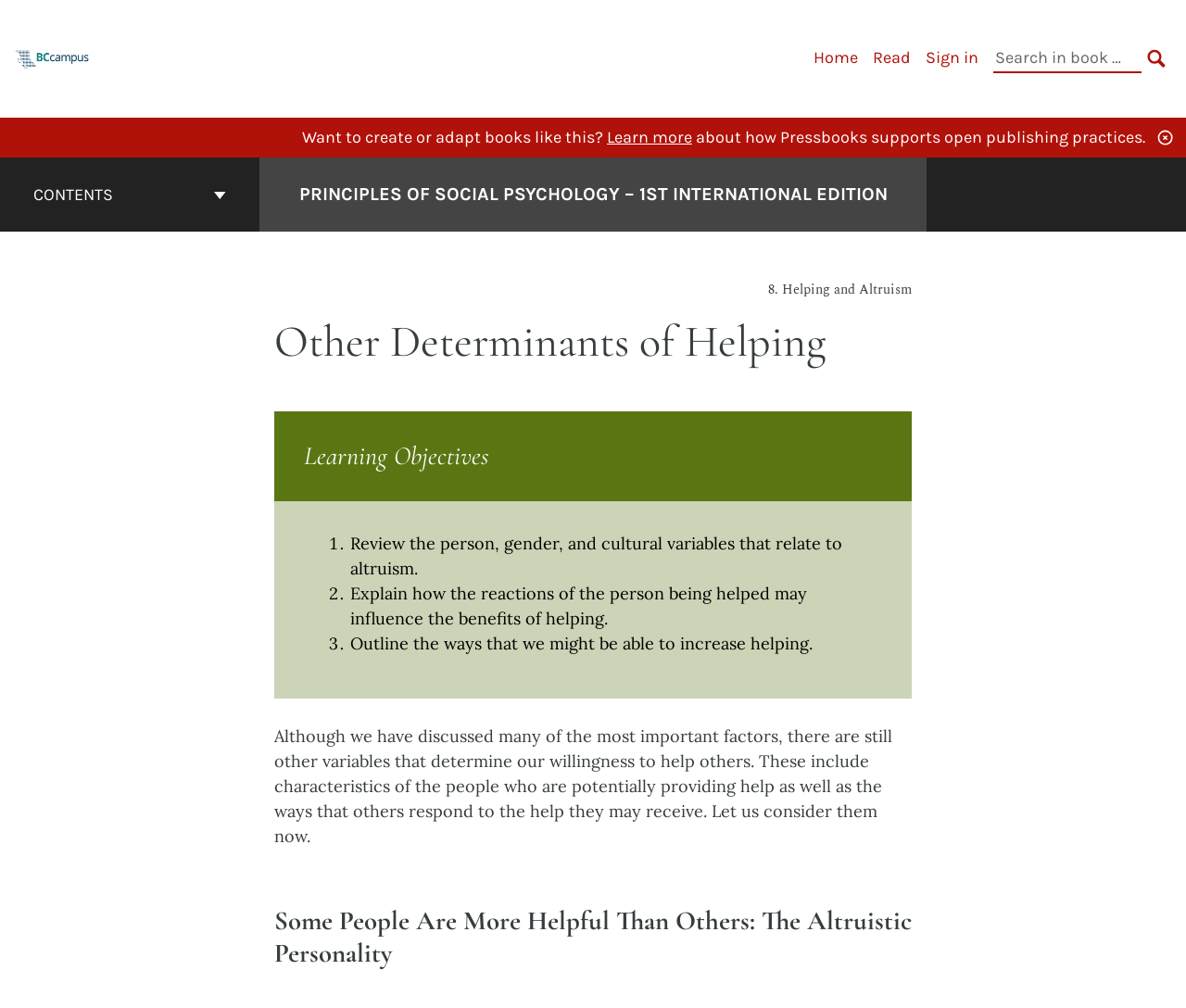What is the name of the platform supporting open publishing practices?
Please ensure your answer to the question is detailed and covers all necessary aspects.

The question can be answered by looking at the static text 'about how Pressbooks supports open publishing practices.' which indicates that the name of the platform supporting open publishing practices is 'Pressbooks'.